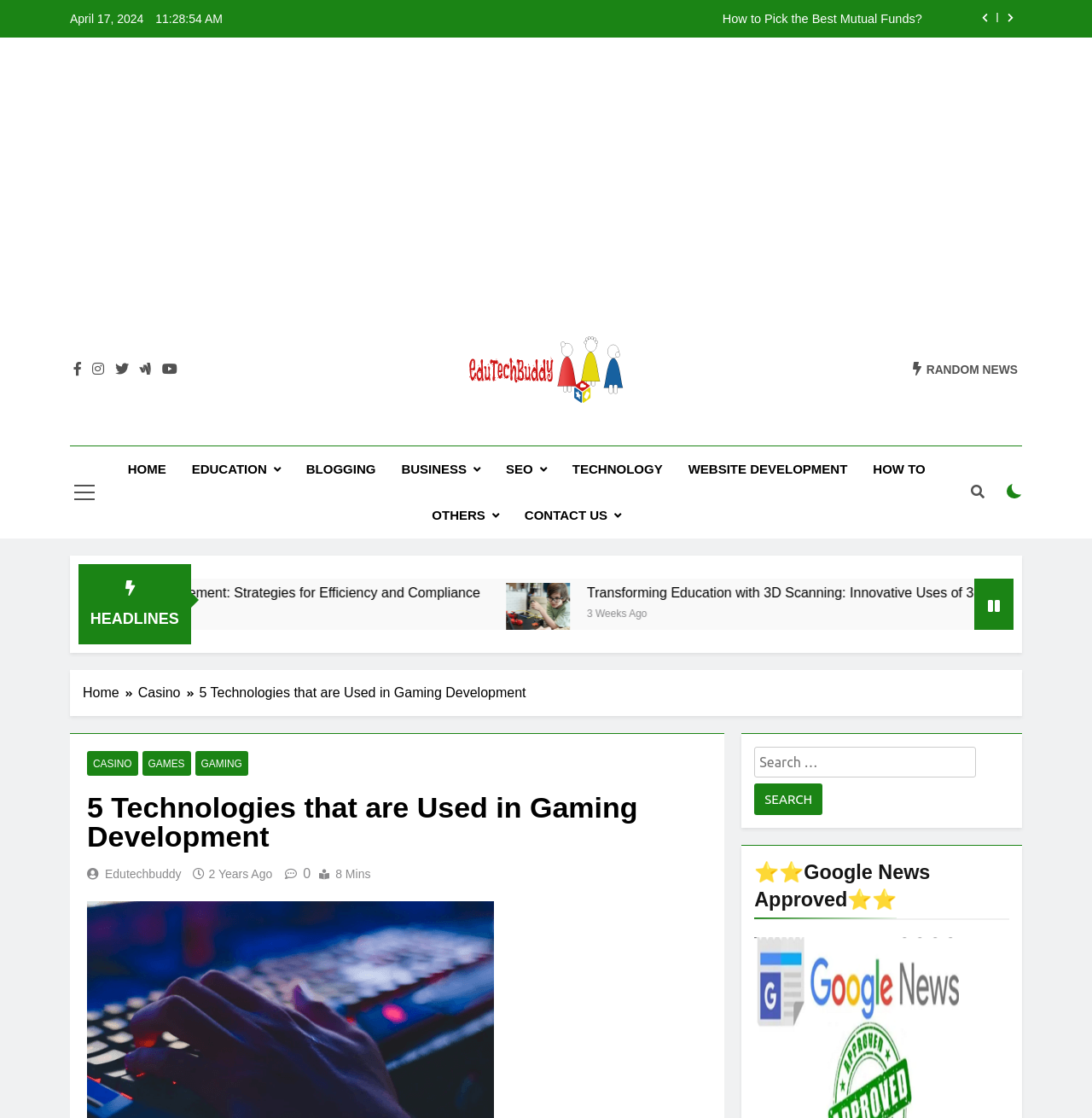What is the name of the website?
Respond with a short answer, either a single word or a phrase, based on the image.

EduTechBuddy